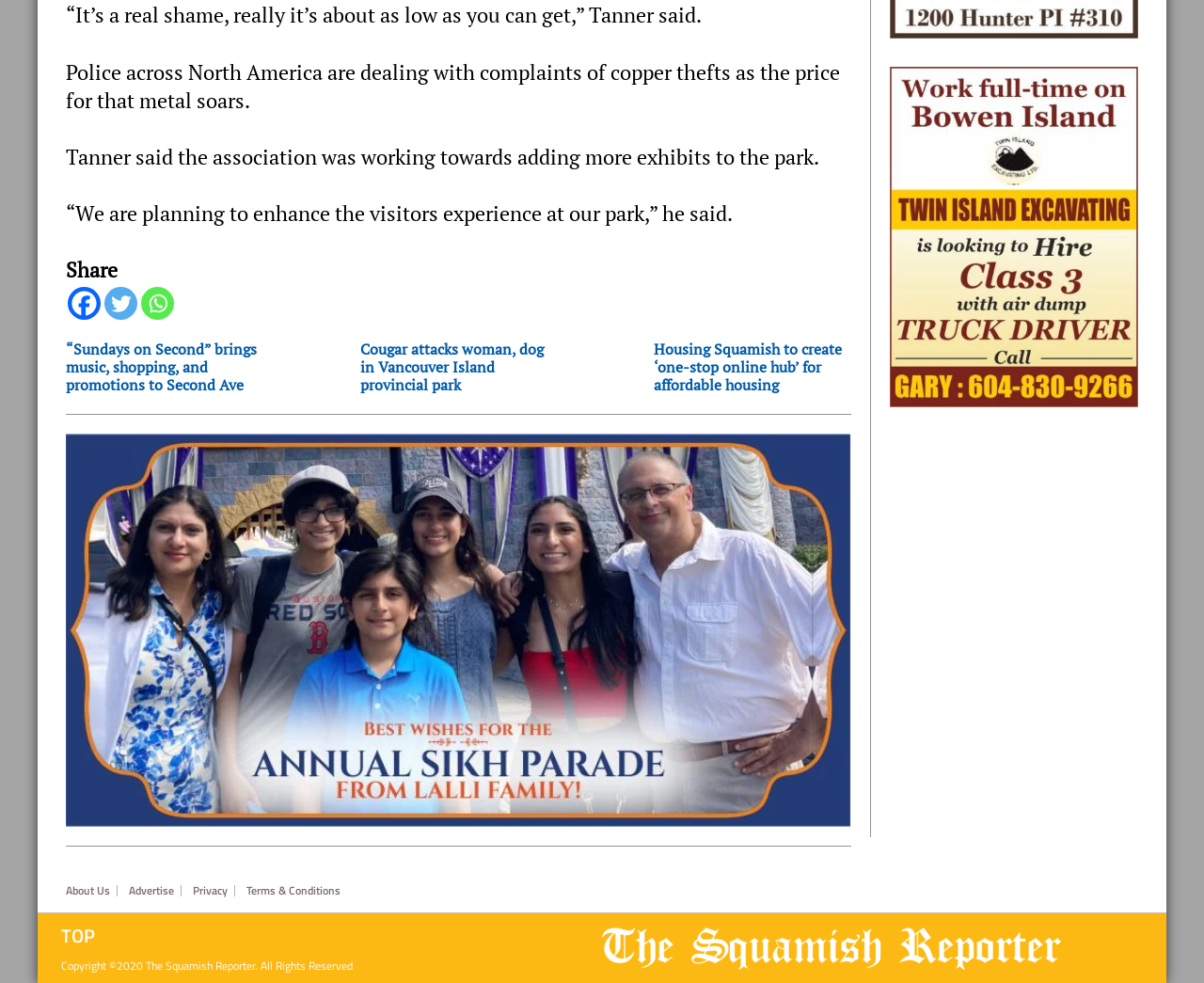Locate the bounding box coordinates of the area you need to click to fulfill this instruction: 'View the Lalli family image'. The coordinates must be in the form of four float numbers ranging from 0 to 1: [left, top, right, bottom].

[0.055, 0.441, 0.707, 0.841]